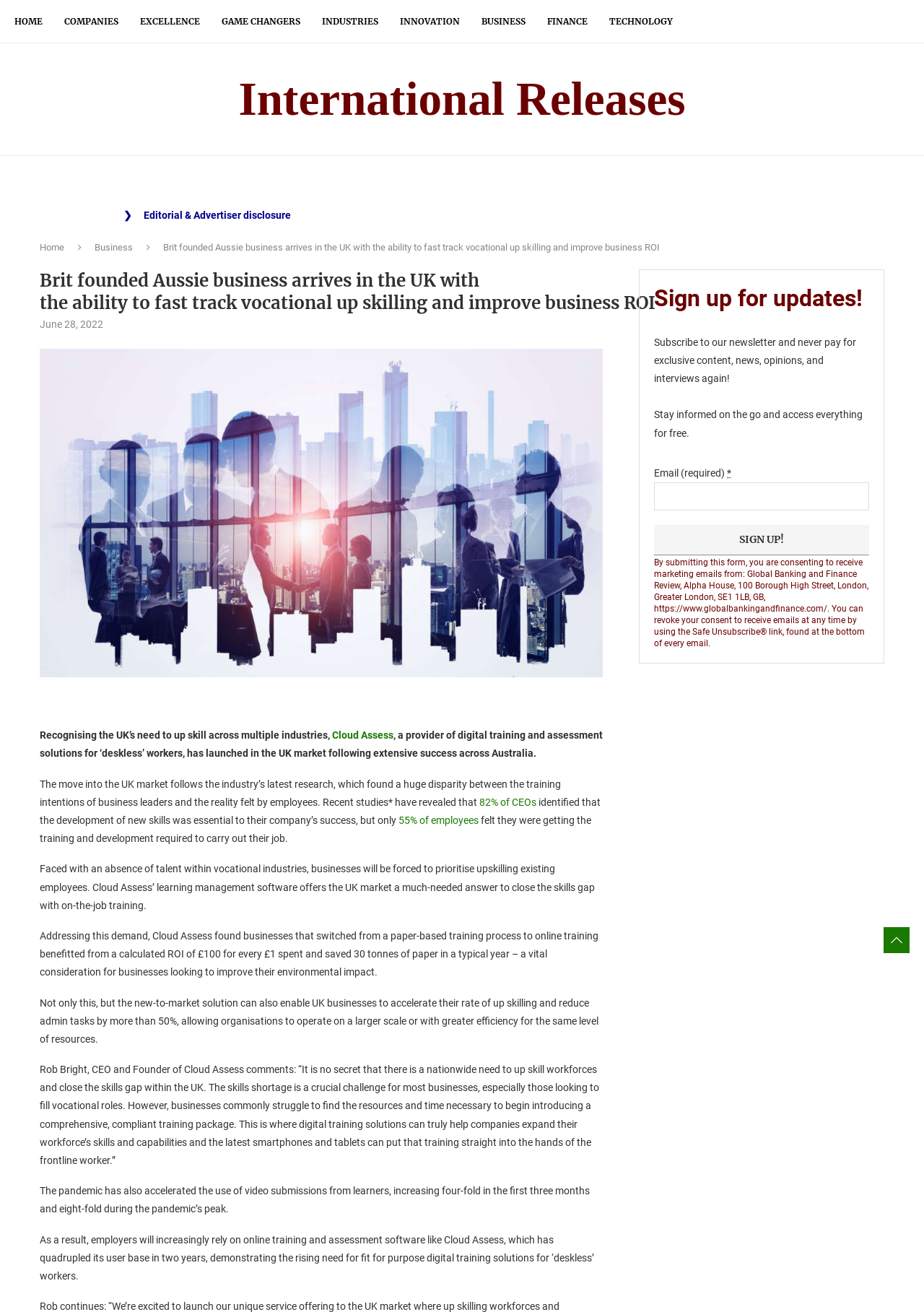What is the percentage of CEOs who identified that the development of new skills was essential to their company’s success?
Look at the image and construct a detailed response to the question.

According to the webpage content, 82% of CEOs identified that the development of new skills was essential to their company’s success, as mentioned in the sentence 'Recent studies* have revealed that 82% of CEOs identified that the development of new skills was essential to their company’s success, but only 55% of employees felt they were getting the training and development required to carry out their job.'